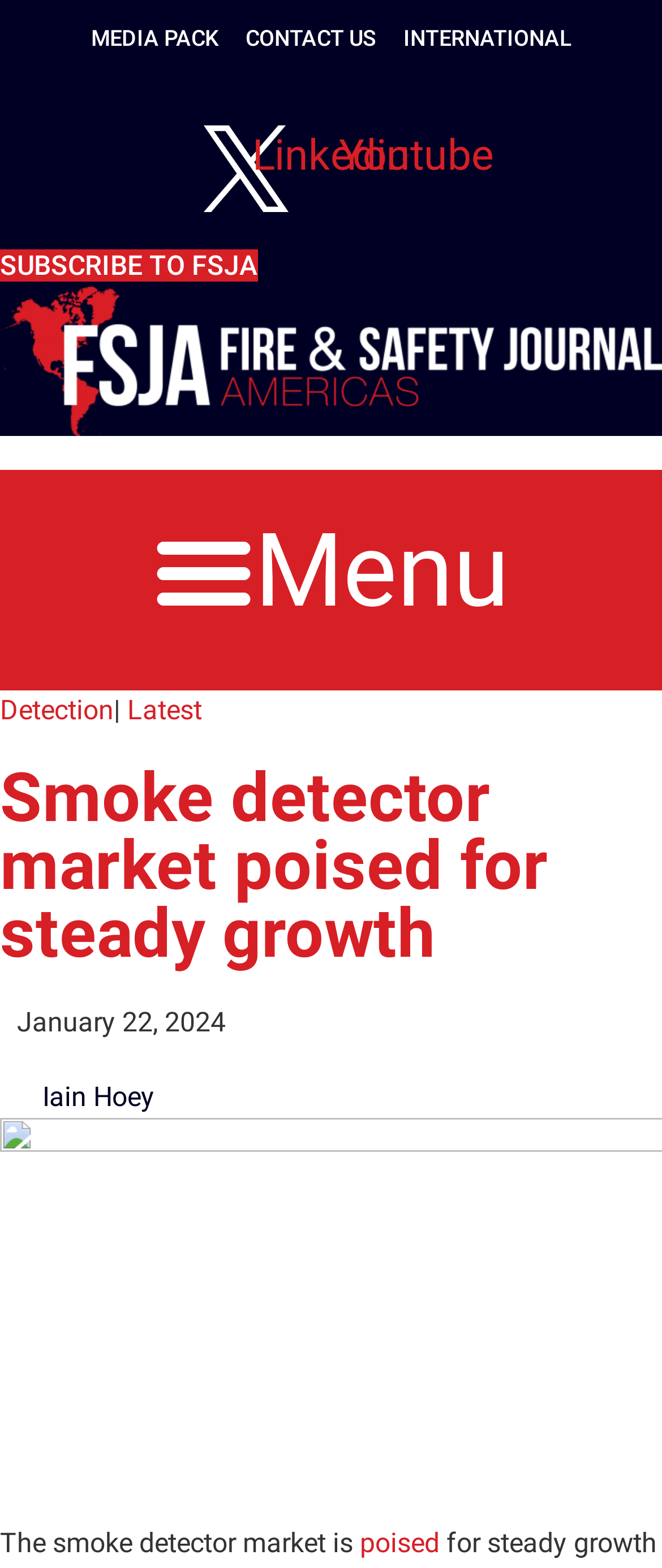With reference to the screenshot, provide a detailed response to the question below:
Who is the author of the article?

I found the author's name by looking at the static text element located at [0.064, 0.689, 0.233, 0.71] which contains the text 'Iain Hoey'.